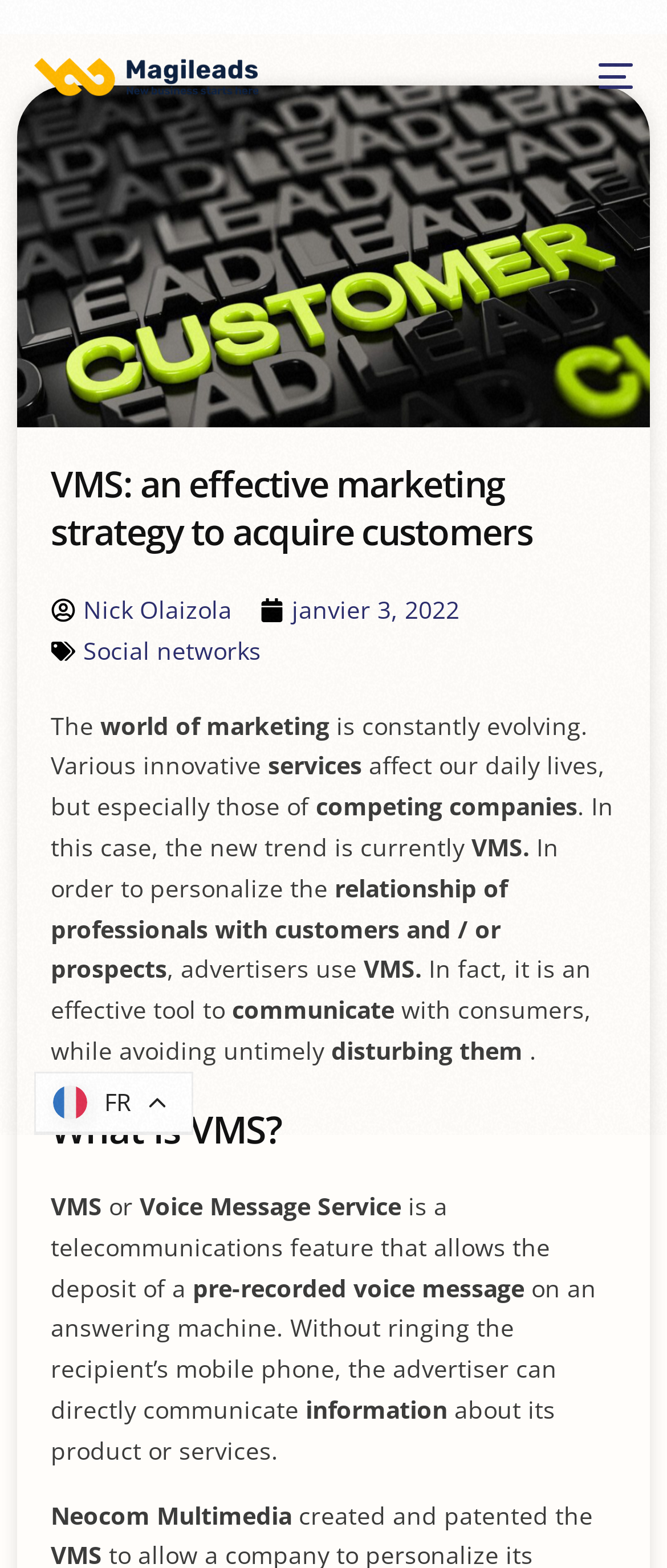Find the bounding box coordinates of the element I should click to carry out the following instruction: "Explore the 'Ressources' section".

[0.403, 0.455, 0.597, 0.476]